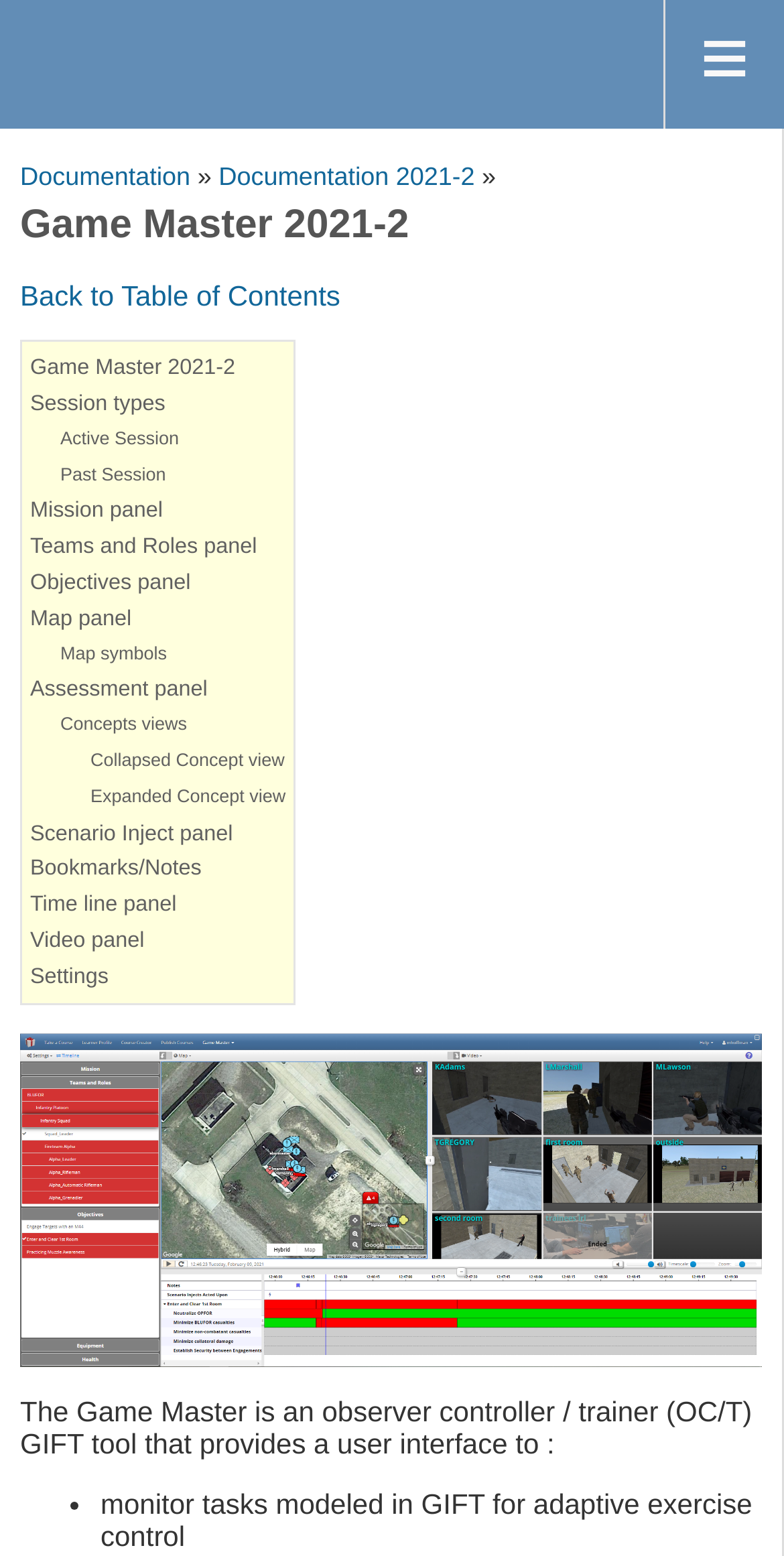Carefully observe the image and respond to the question with a detailed answer:
What is the purpose of the Game Master tool?

Based on the webpage content, the Game Master tool is described as an observer controller/trainer (OC/T) GIFT tool that provides a user interface to monitor tasks modeled in GIFT for adaptive exercise control.